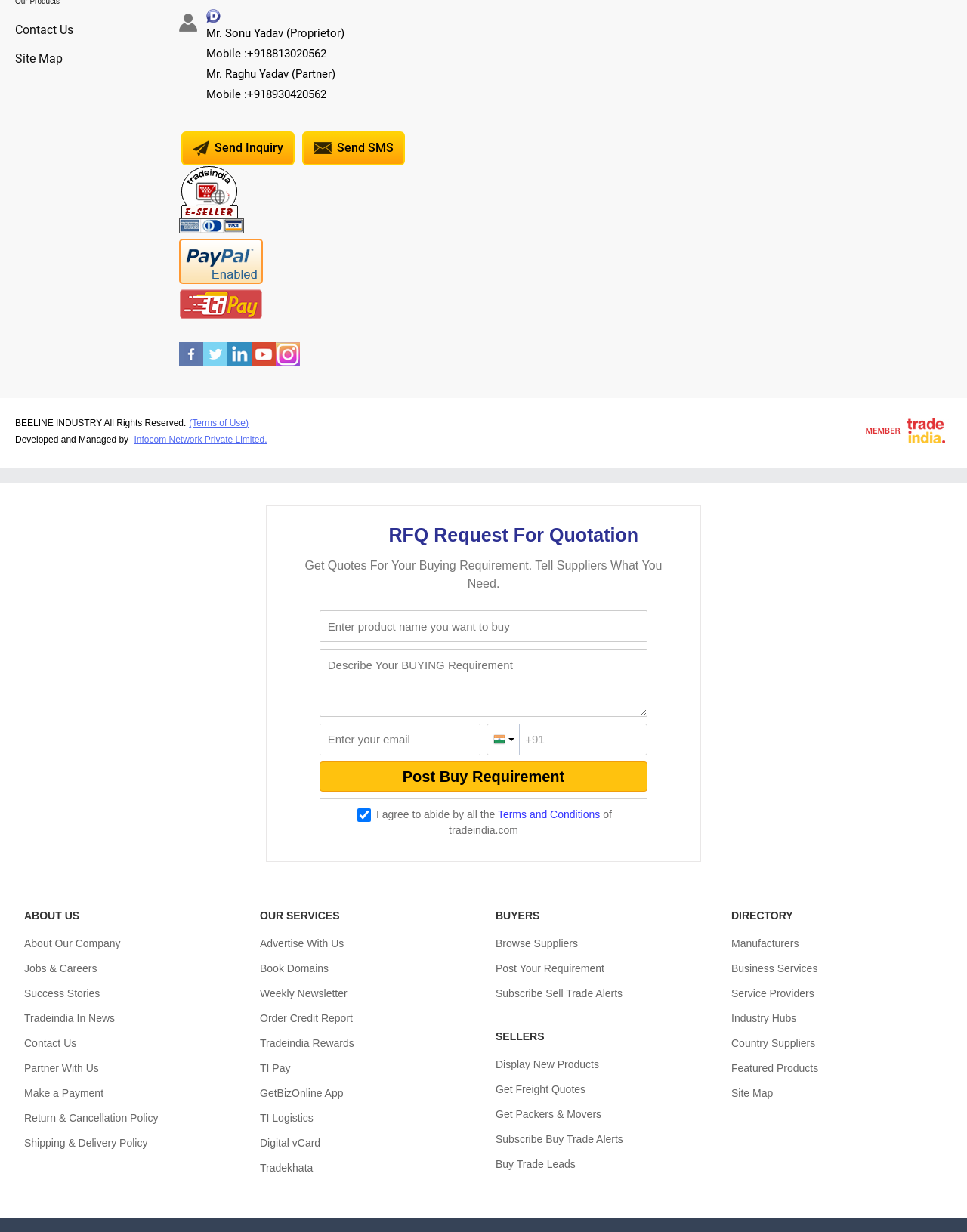How many links are available under the 'ABOUT US' section? Please answer the question using a single word or phrase based on the image.

7